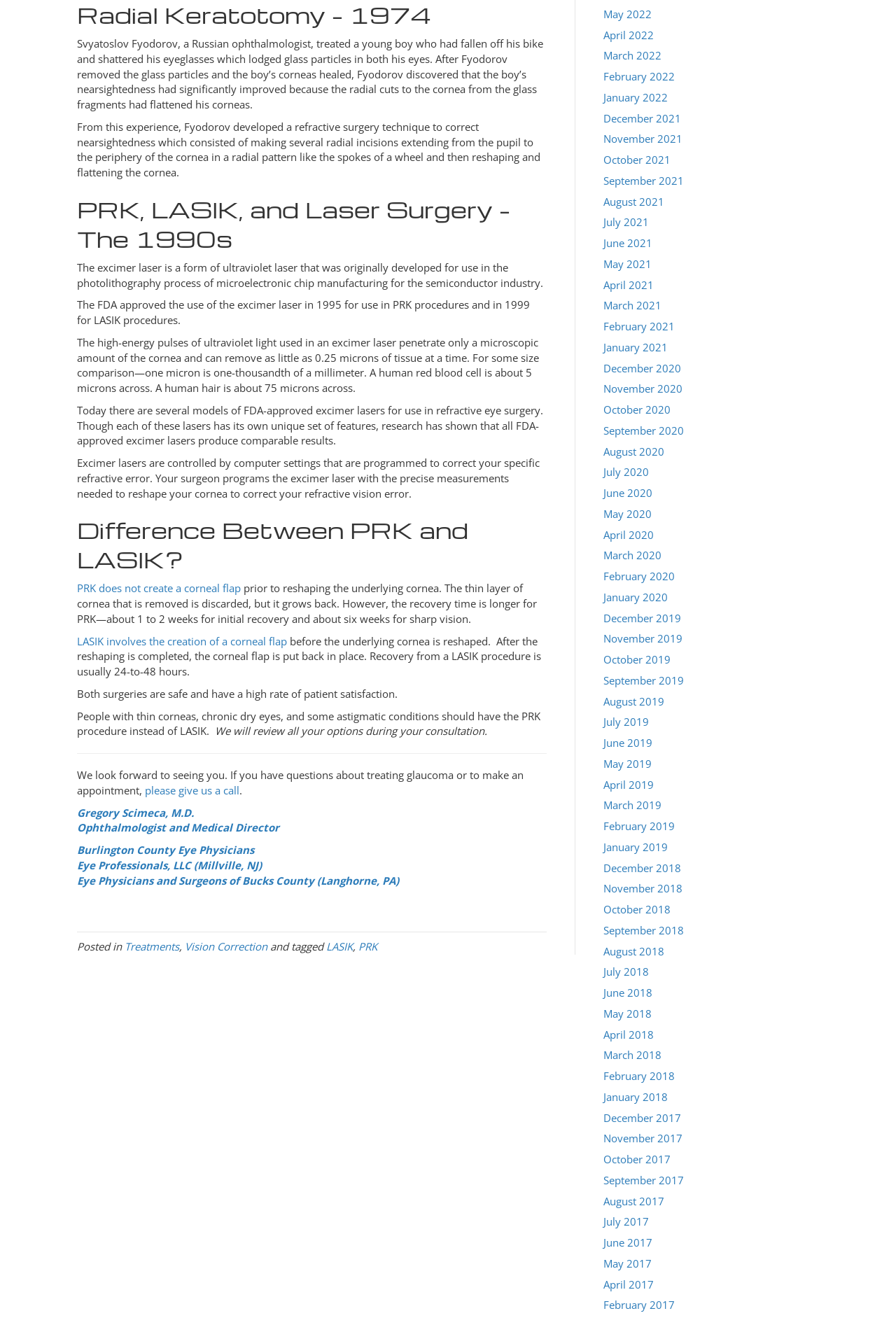Can you find the bounding box coordinates of the area I should click to execute the following instruction: "read about the difference between PRK and LASIK"?

[0.086, 0.391, 0.61, 0.436]